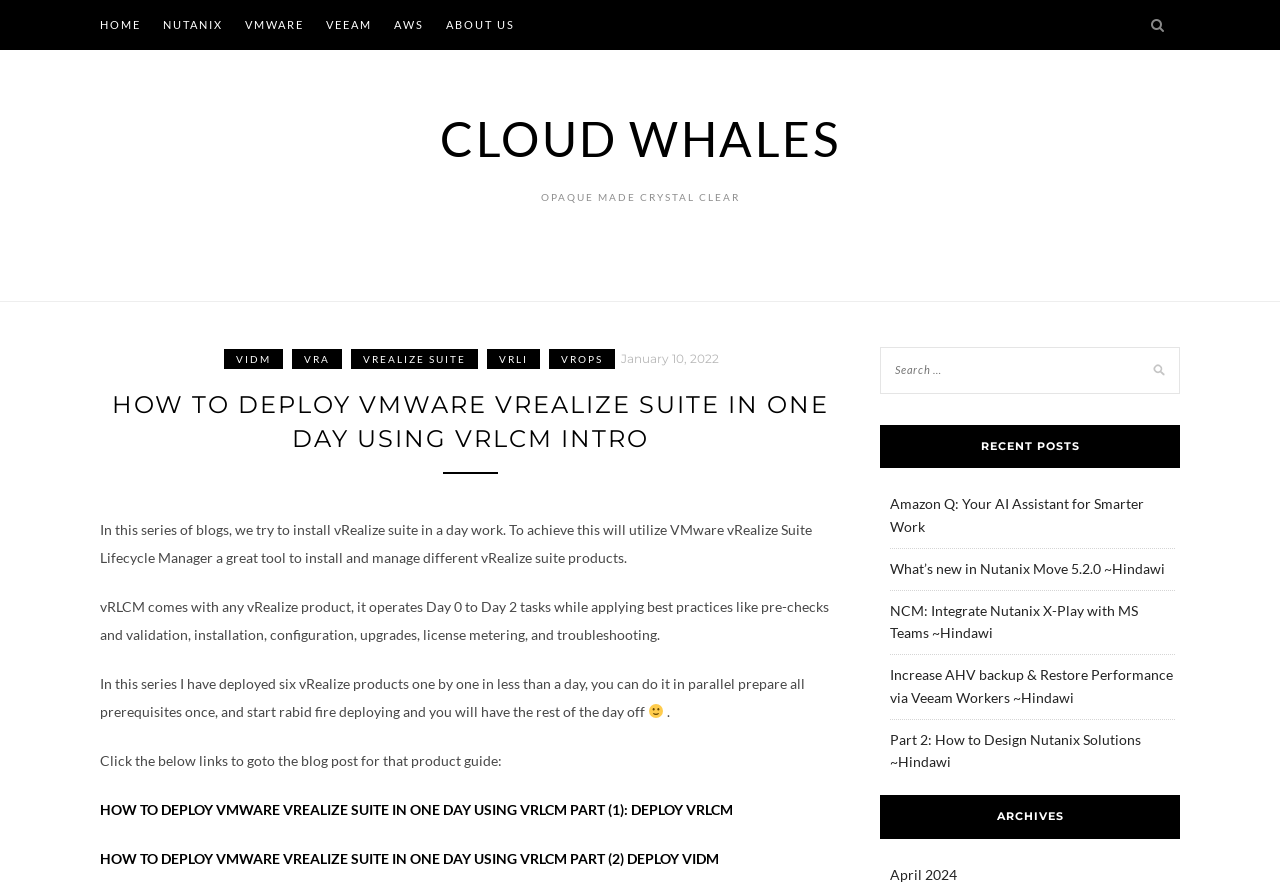Give an extensive and precise description of the webpage.

The webpage is a blog post titled "How to Deploy VMware vRealize Suite in one day using vRLCM Intro" on a website called Cloud Whales. At the top of the page, there is a navigation menu with links to "HOME", "NUTANIX", "VMWARE", "VEEAM", "AWS", and "ABOUT US". On the right side of the navigation menu, there is a search bar and a link with a font awesome icon.

Below the navigation menu, there is a large heading "CLOUD WHALES" with a link to the website's homepage. Next to it, there is a tagline "OPAQUE MADE CRYSTAL CLEAR". 

The main content of the blog post is divided into several sections. The first section has a heading "HOW TO DEPLOY VMWARE VREALIZE SUITE IN ONE DAY USING VRLCM INTRO" and a brief introduction to the series of blog posts. The introduction explains that the series will cover the installation of vRealize suite in a day using VMware vRealize Suite Lifecycle Manager.

The next section has three paragraphs of text that provide more information about vRLCM and its capabilities. The text is followed by a smiling face emoji and a period.

Below the text, there are links to other blog posts in the series, each covering the deployment of a different vRealize product.

On the right side of the page, there is a section titled "RECENT POSTS" with links to five recent blog posts. Below it, there is a section titled "ARCHIVES" with a link to April 2024 archives.

Throughout the page, there are a total of 14 links, 7 of which are navigation links at the top, 5 are links to recent blog posts, and 2 are links to other parts of the series. There is also 1 image, 1 search bar, and 1 heading that is not a link.